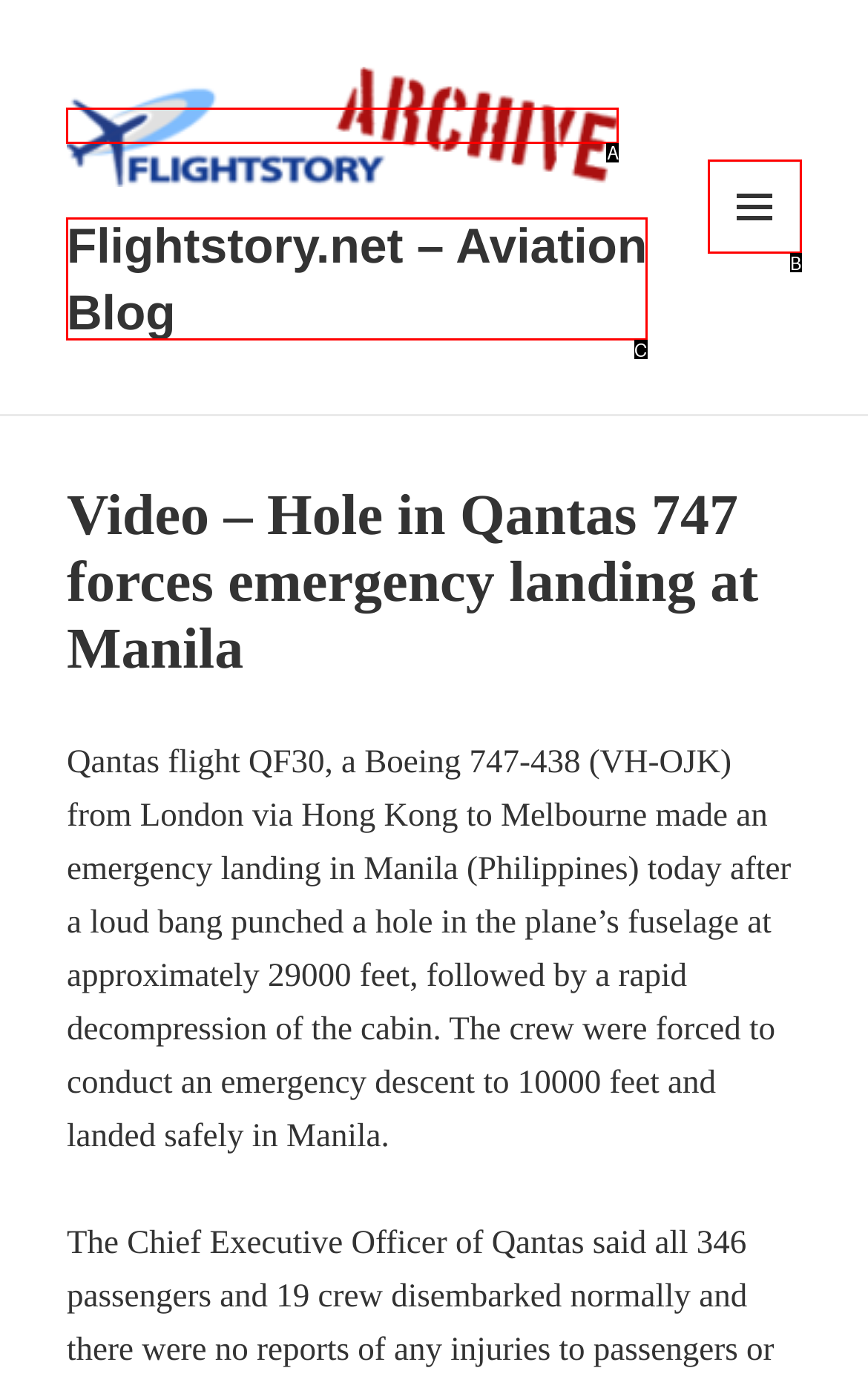Identify the HTML element that corresponds to the description: Flightstory.net – Aviation Blog Provide the letter of the correct option directly.

C